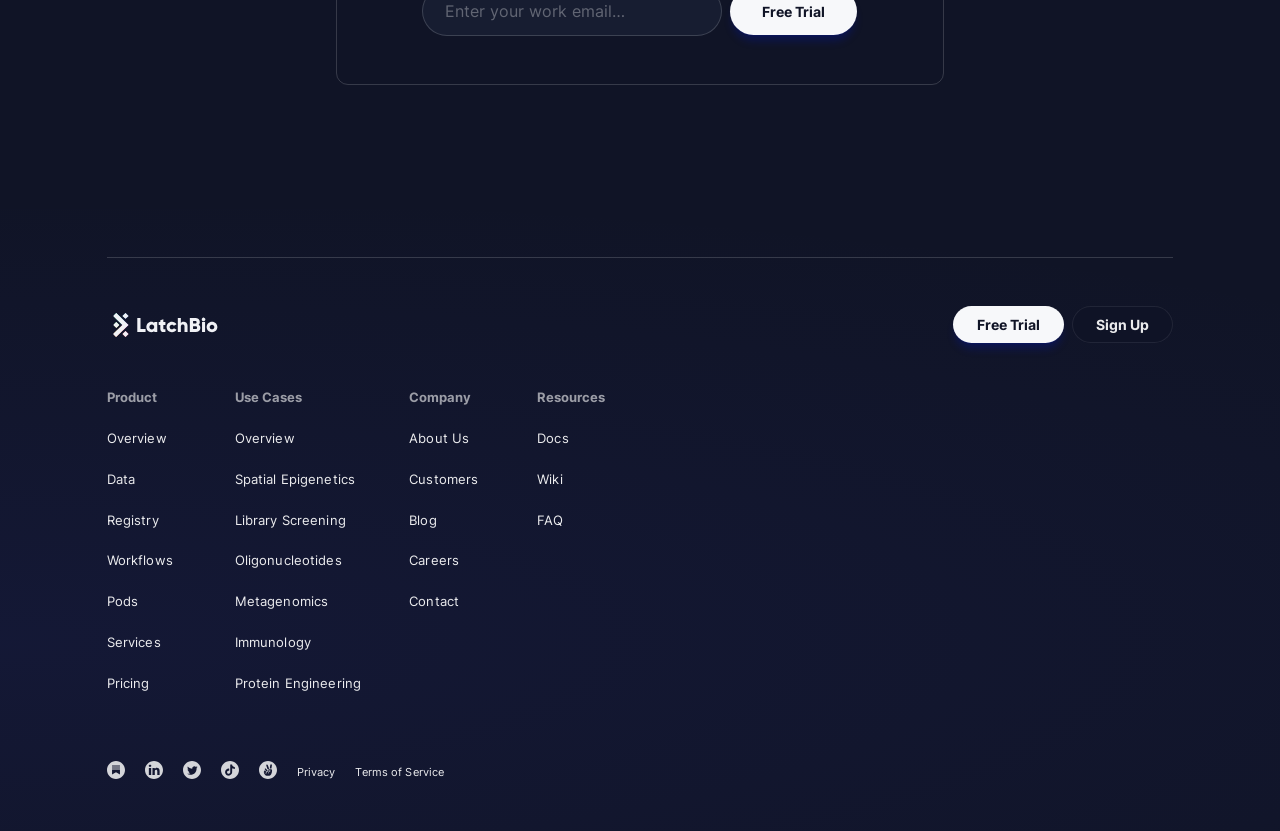Please specify the bounding box coordinates of the area that should be clicked to accomplish the following instruction: "Check the FAQ". The coordinates should consist of four float numbers between 0 and 1, i.e., [left, top, right, bottom].

[0.42, 0.608, 0.44, 0.643]